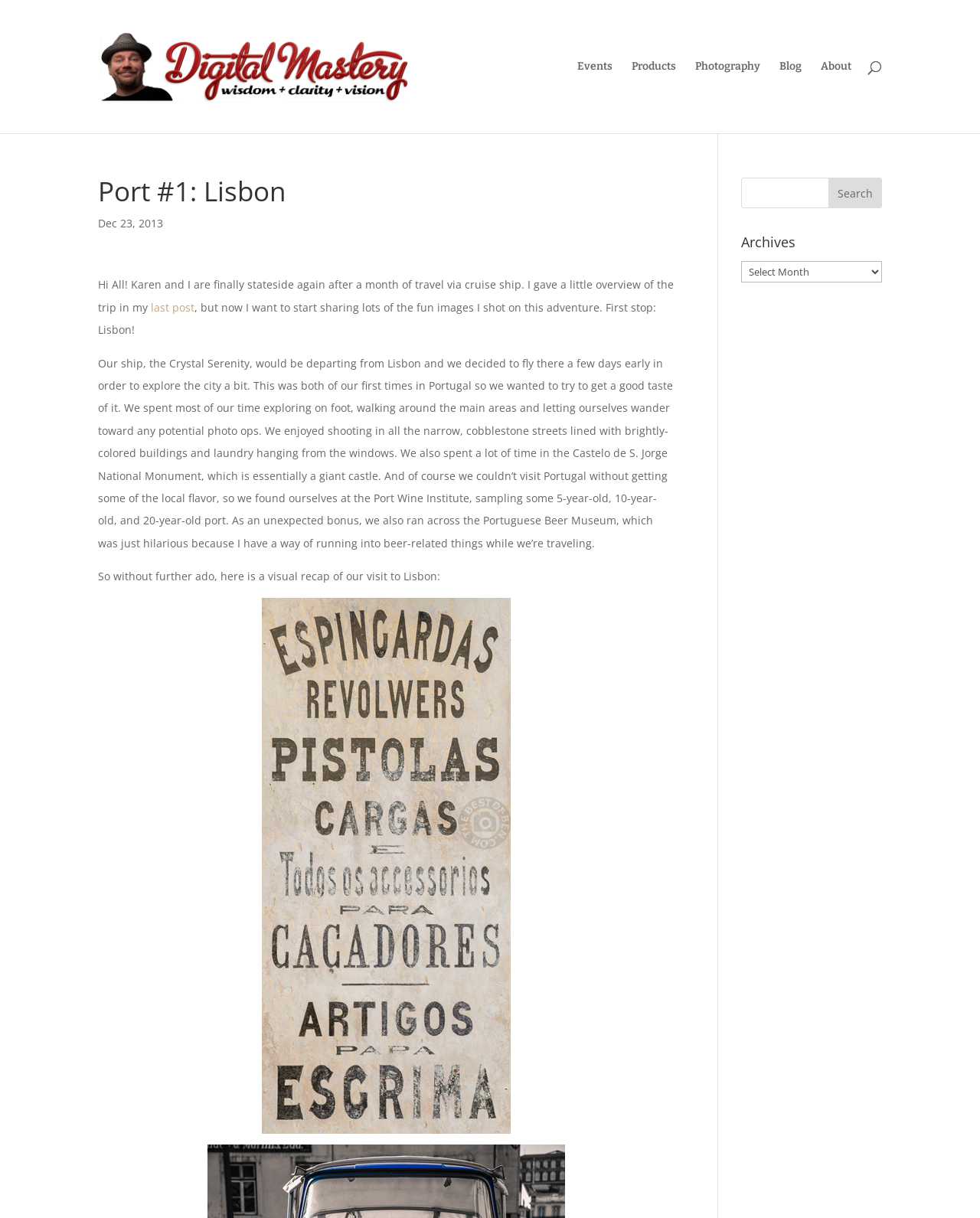Please provide a brief answer to the following inquiry using a single word or phrase:
What is the name of the national monument mentioned in the blog post?

Castelo de S. Jorge